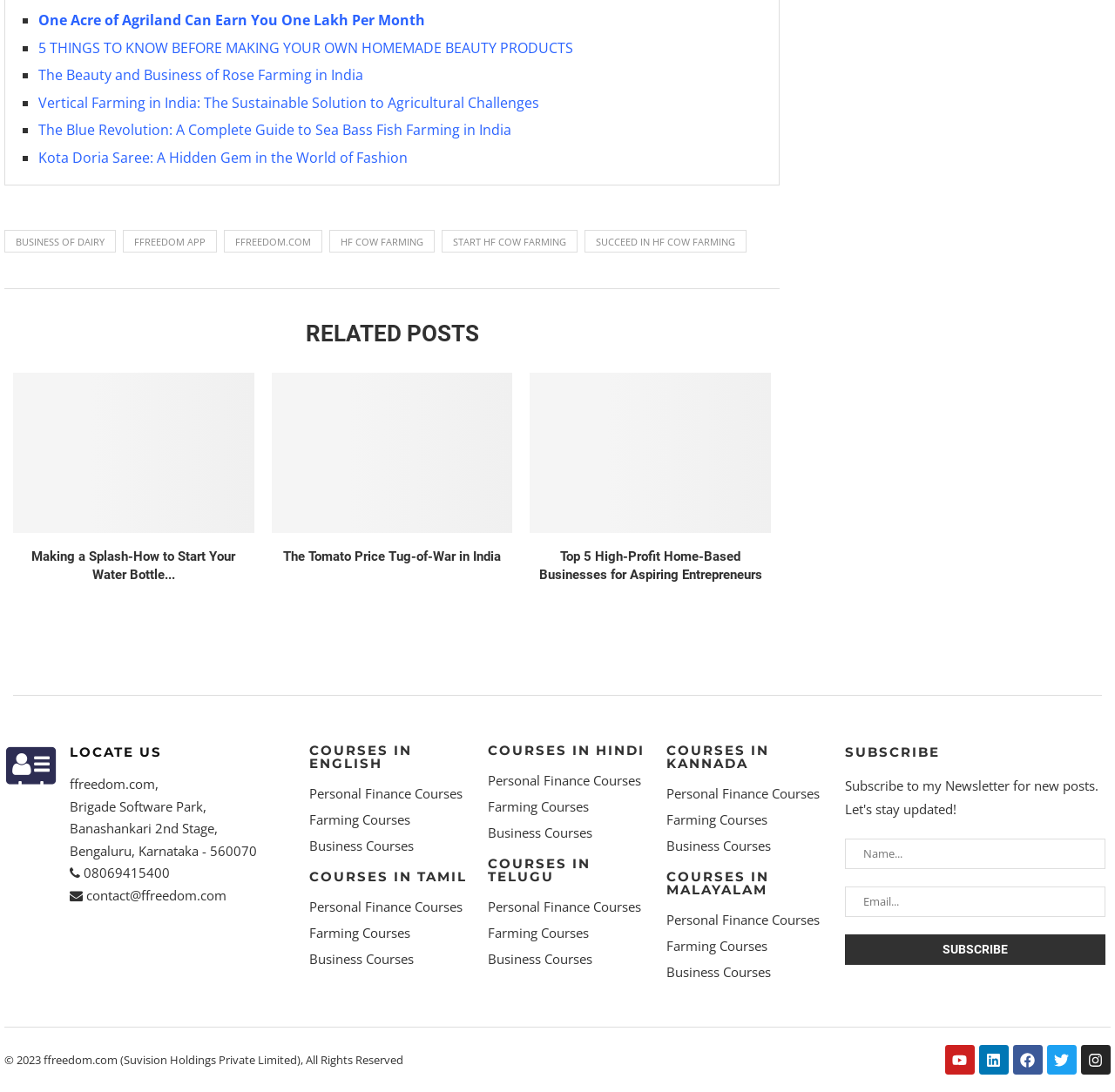Identify the bounding box coordinates for the UI element described as follows: "ffreedom app". Ensure the coordinates are four float numbers between 0 and 1, formatted as [left, top, right, bottom].

[0.11, 0.21, 0.195, 0.231]